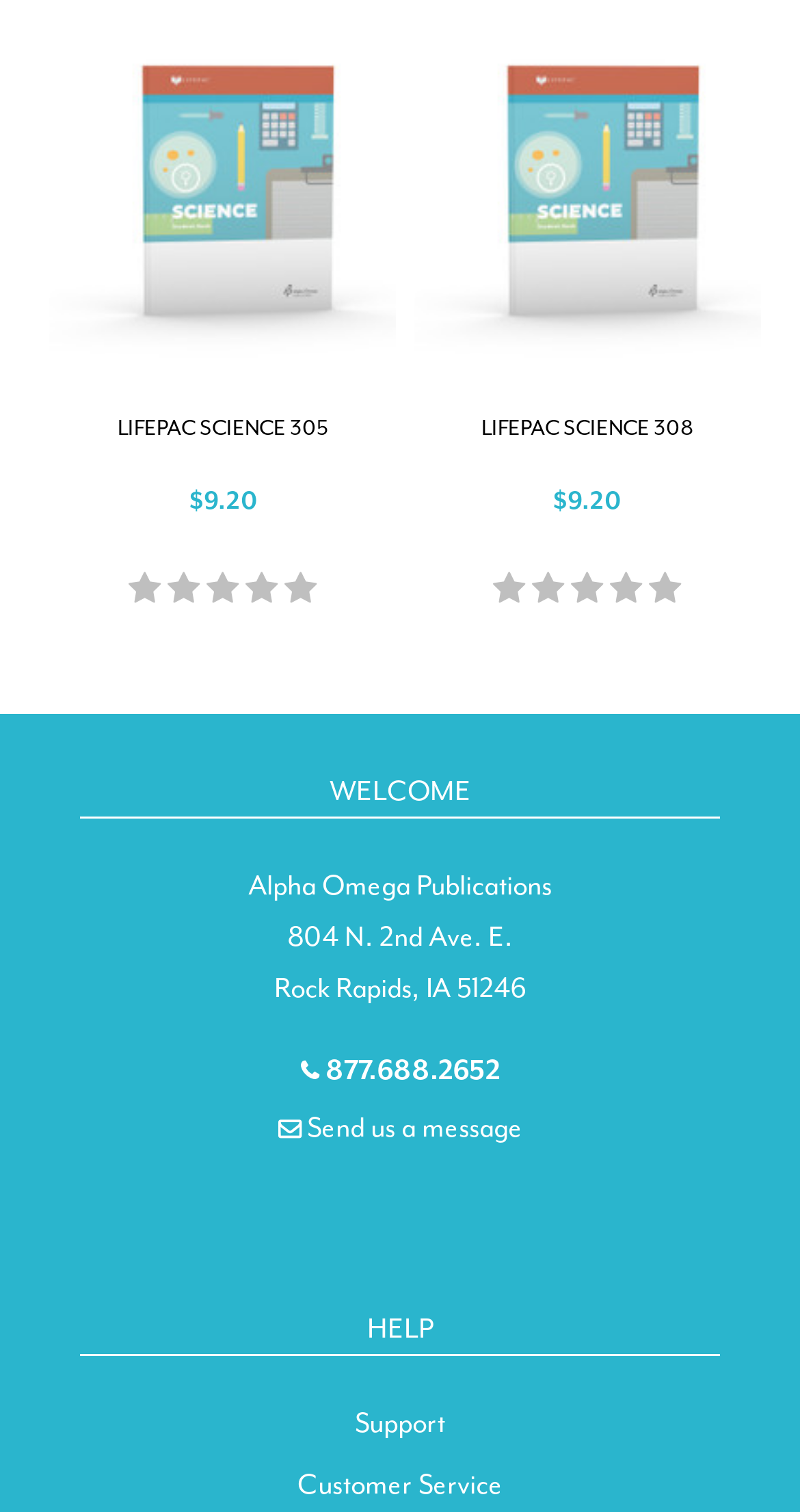Kindly determine the bounding box coordinates for the area that needs to be clicked to execute this instruction: "Get support".

[0.444, 0.924, 0.556, 0.958]